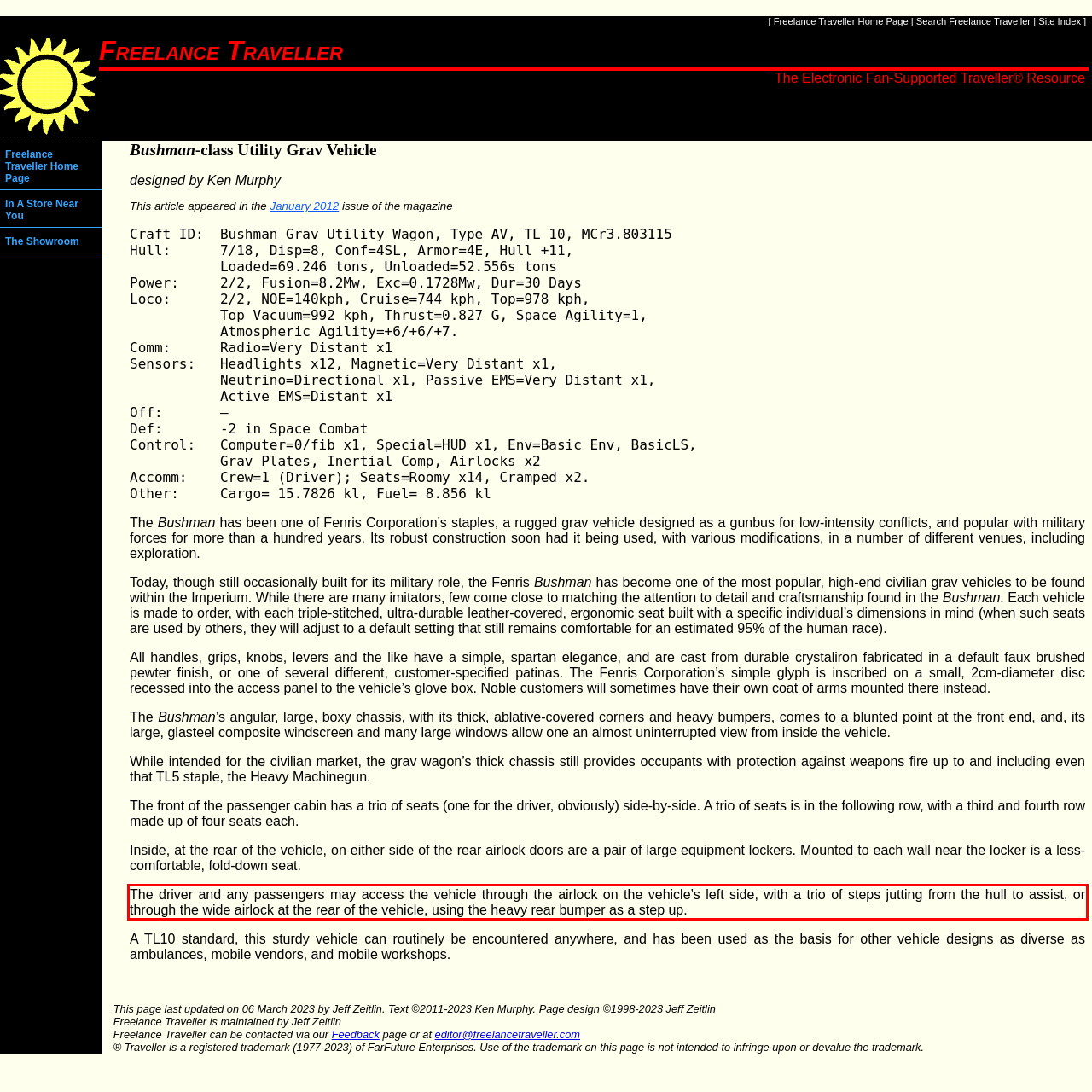Extract and provide the text found inside the red rectangle in the screenshot of the webpage.

The driver and any passengers may access the vehicle through the airlock on the vehicle’s left side, with a trio of steps jutting from the hull to assist, or through the wide airlock at the rear of the vehicle, using the heavy rear bumper as a step up.